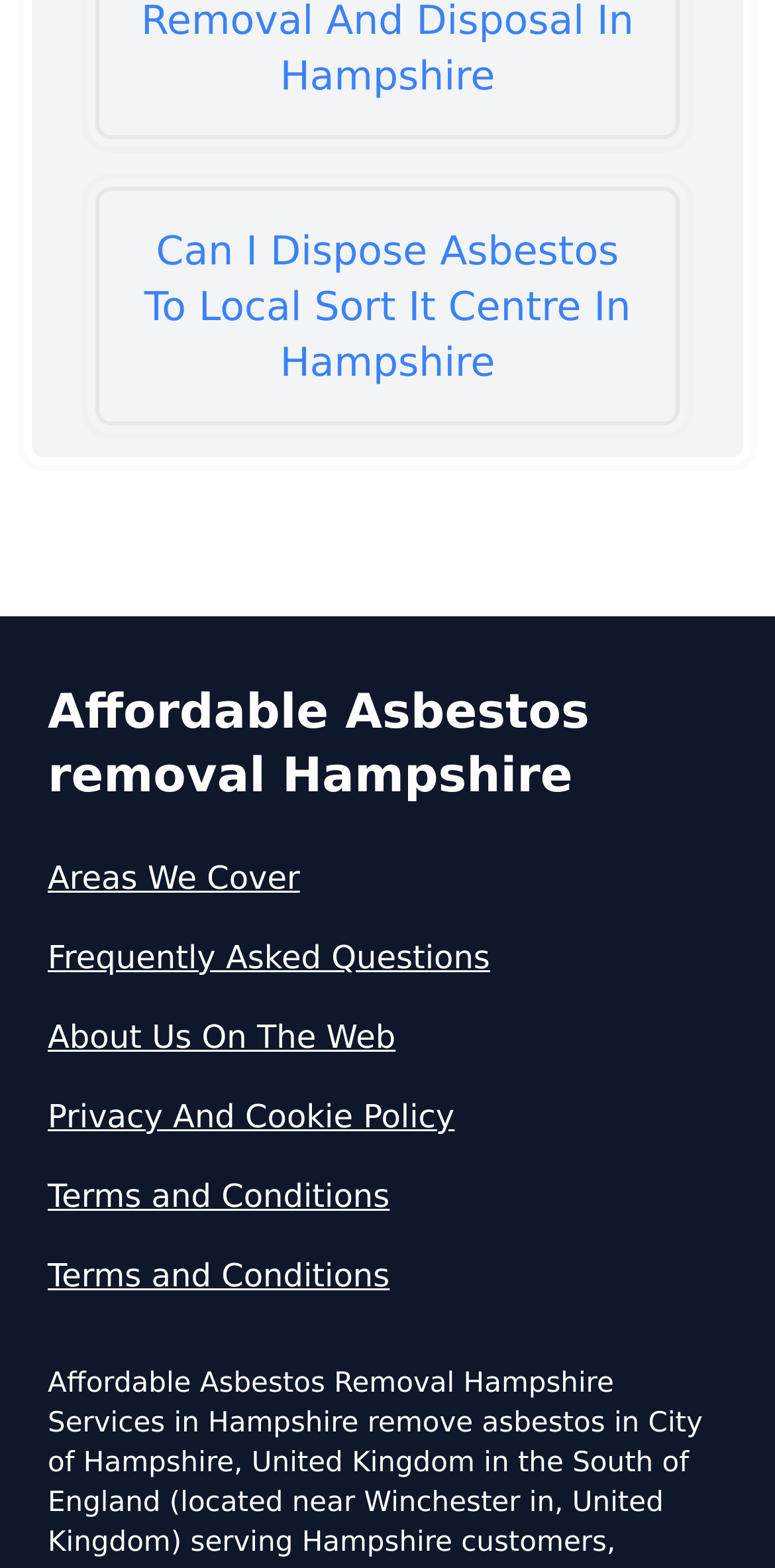How many links are in the footer section?
Look at the screenshot and respond with a single word or phrase.

6